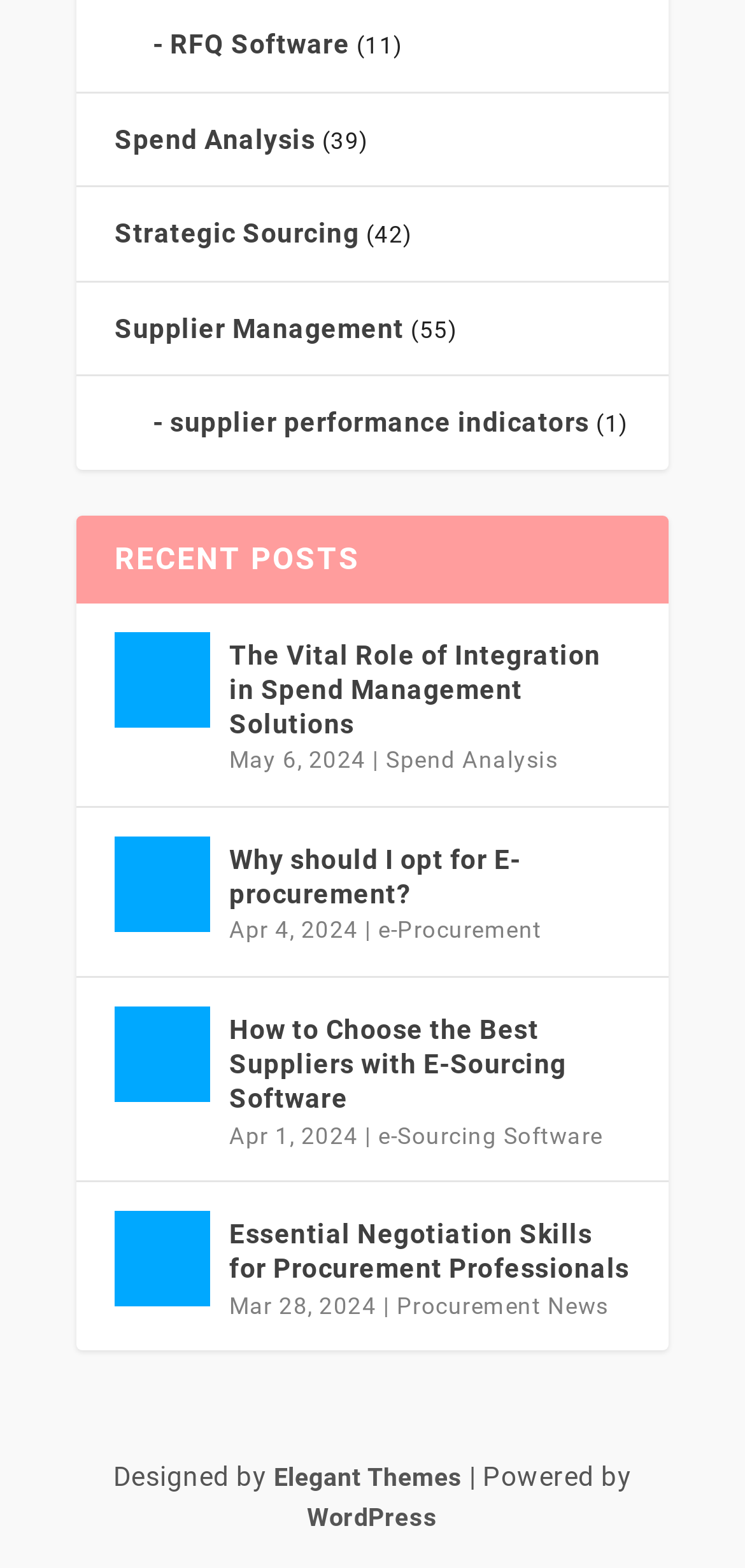Locate the UI element described by RFQ Software and provide its bounding box coordinates. Use the format (top-left x, top-left y, bottom-right x, bottom-right y) with all values as floating point numbers between 0 and 1.

[0.154, 0.018, 0.469, 0.038]